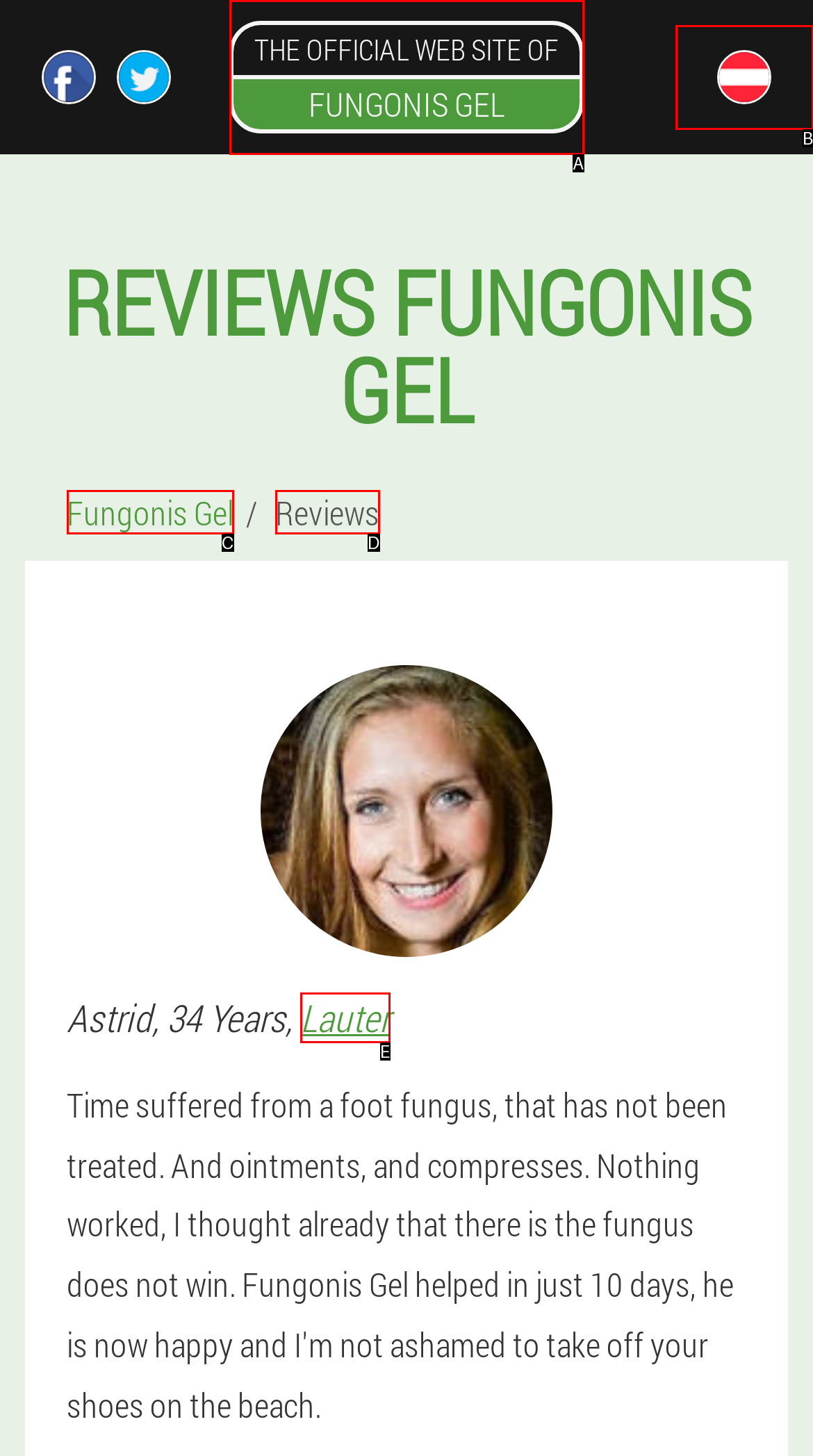Identify the HTML element that best fits the description: Reviews. Respond with the letter of the corresponding element.

D